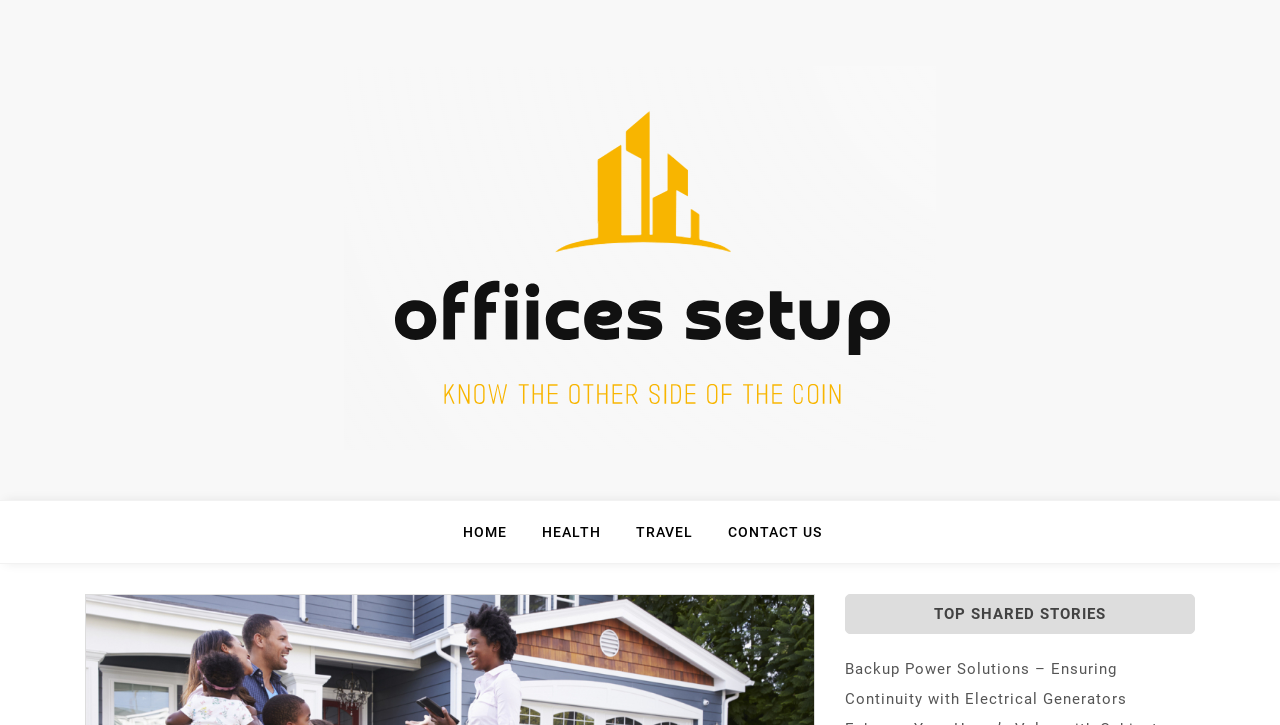Answer the following inquiry with a single word or phrase:
What is the category of the webpage?

Real Estate